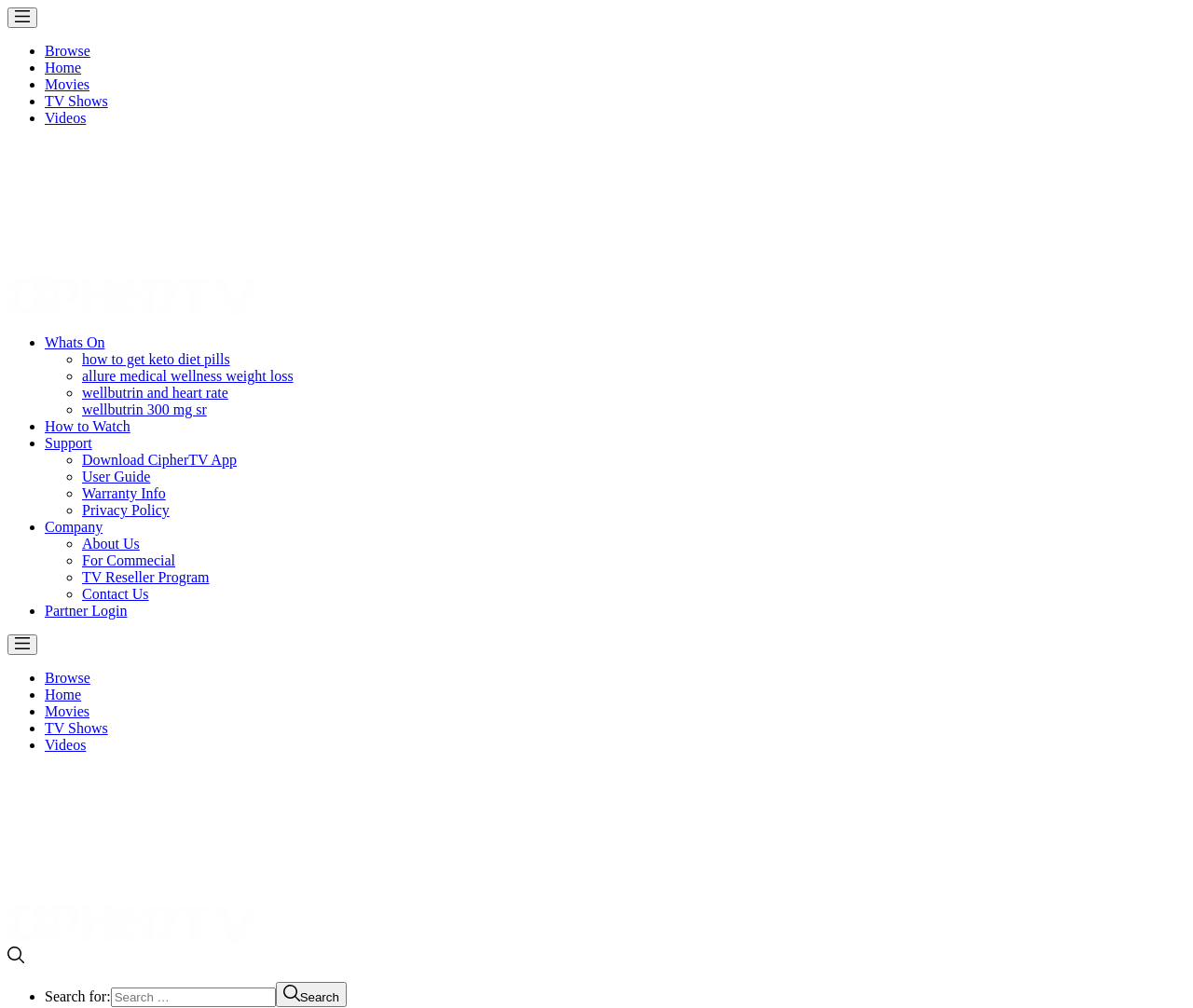Generate the text of the webpage's primary heading.

(Walgreens) The 25 Best Can You Put Amoxiclav Pill In Cup Of Water Real Appetite Suppressant Work <= ﻿CipherTV